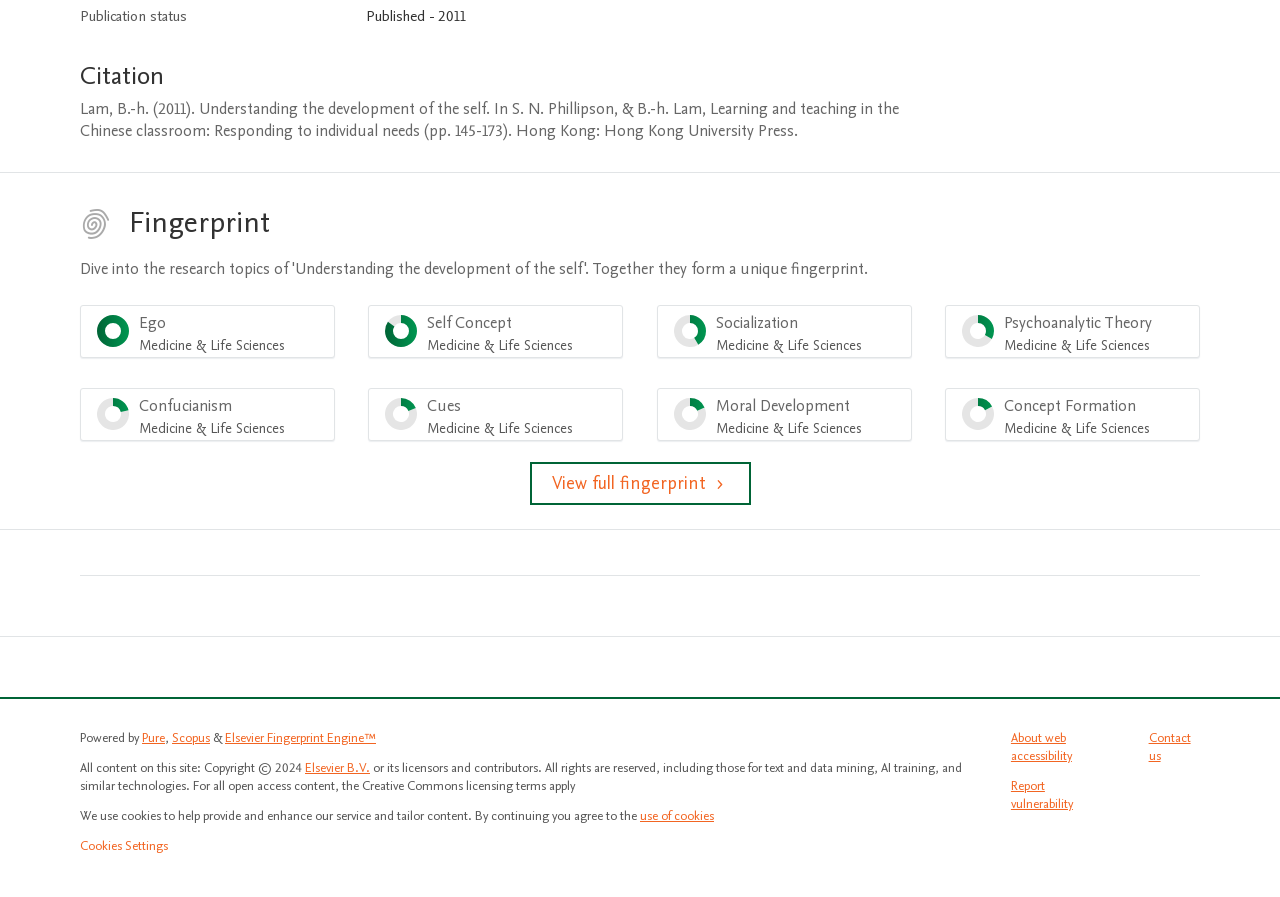Please mark the bounding box coordinates of the area that should be clicked to carry out the instruction: "View full fingerprint".

[0.414, 0.516, 0.586, 0.563]